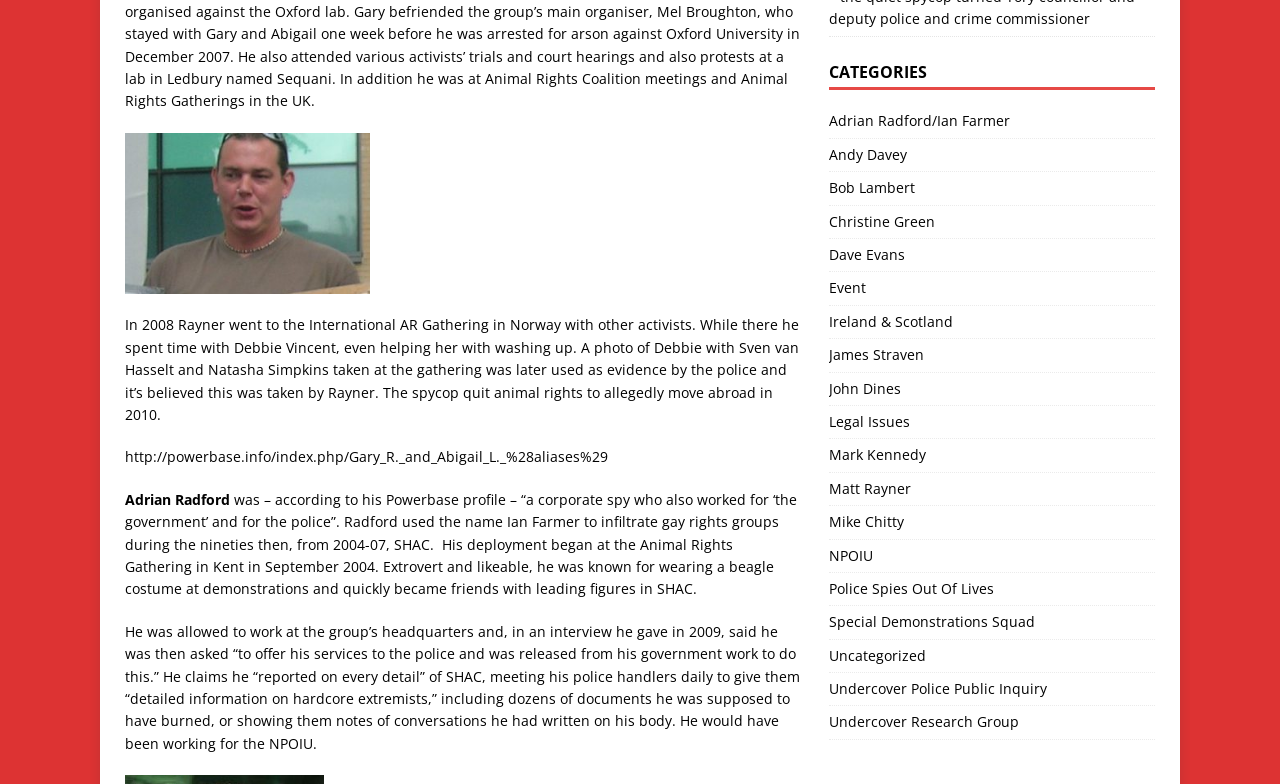What is the name of the organization that Adrian Radford was asked to work for?
Please utilize the information in the image to give a detailed response to the question.

According to the StaticText element with OCR text 'He was allowed to work at the group’s headquarters and, in an interview he gave in 2009, said he was then asked “to offer his services to the police”', we can determine that Adrian Radford was asked to work for the police.